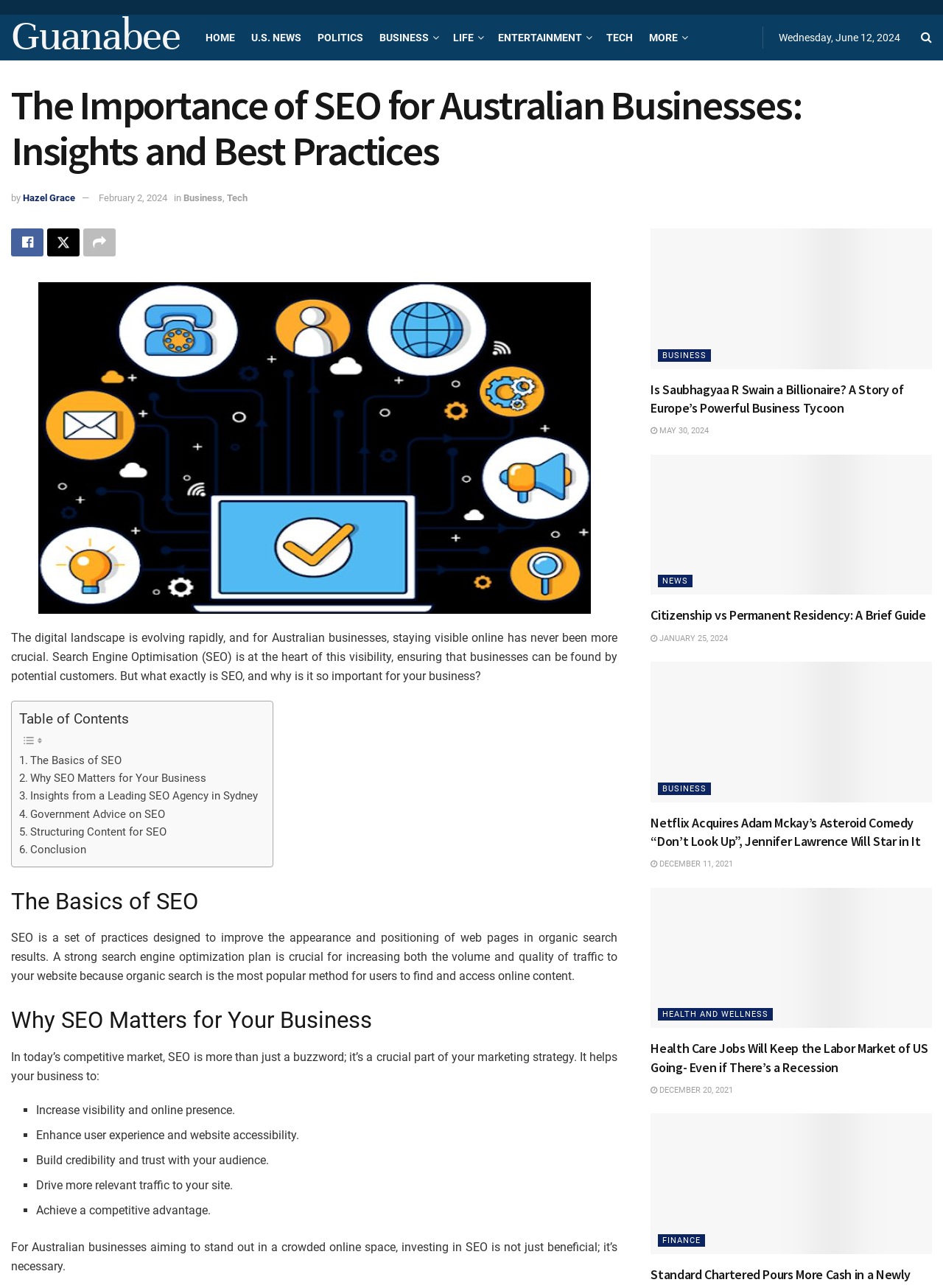Please determine the bounding box coordinates of the element's region to click in order to carry out the following instruction: "Read the article 'Is Saubhagyaa R Swain a Billionaire? A Story of Europe’s Powerful Business Tycoon'". The coordinates should be four float numbers between 0 and 1, i.e., [left, top, right, bottom].

[0.69, 0.177, 0.988, 0.286]